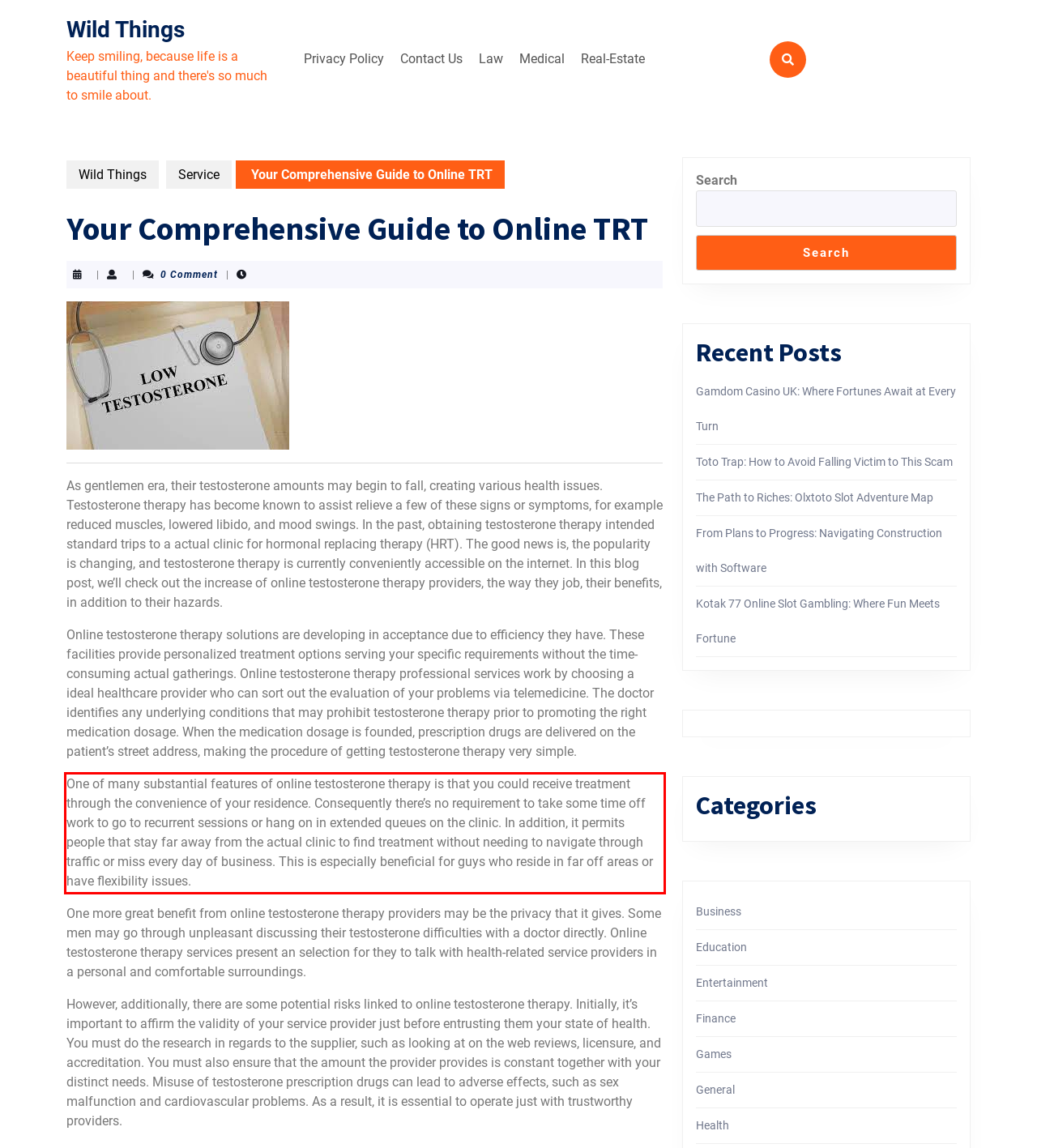Using the provided screenshot of a webpage, recognize the text inside the red rectangle bounding box by performing OCR.

One of many substantial features of online testosterone therapy is that you could receive treatment through the convenience of your residence. Consequently there’s no requirement to take some time off work to go to recurrent sessions or hang on in extended queues on the clinic. In addition, it permits people that stay far away from the actual clinic to find treatment without needing to navigate through traffic or miss every day of business. This is especially beneficial for guys who reside in far off areas or have flexibility issues.